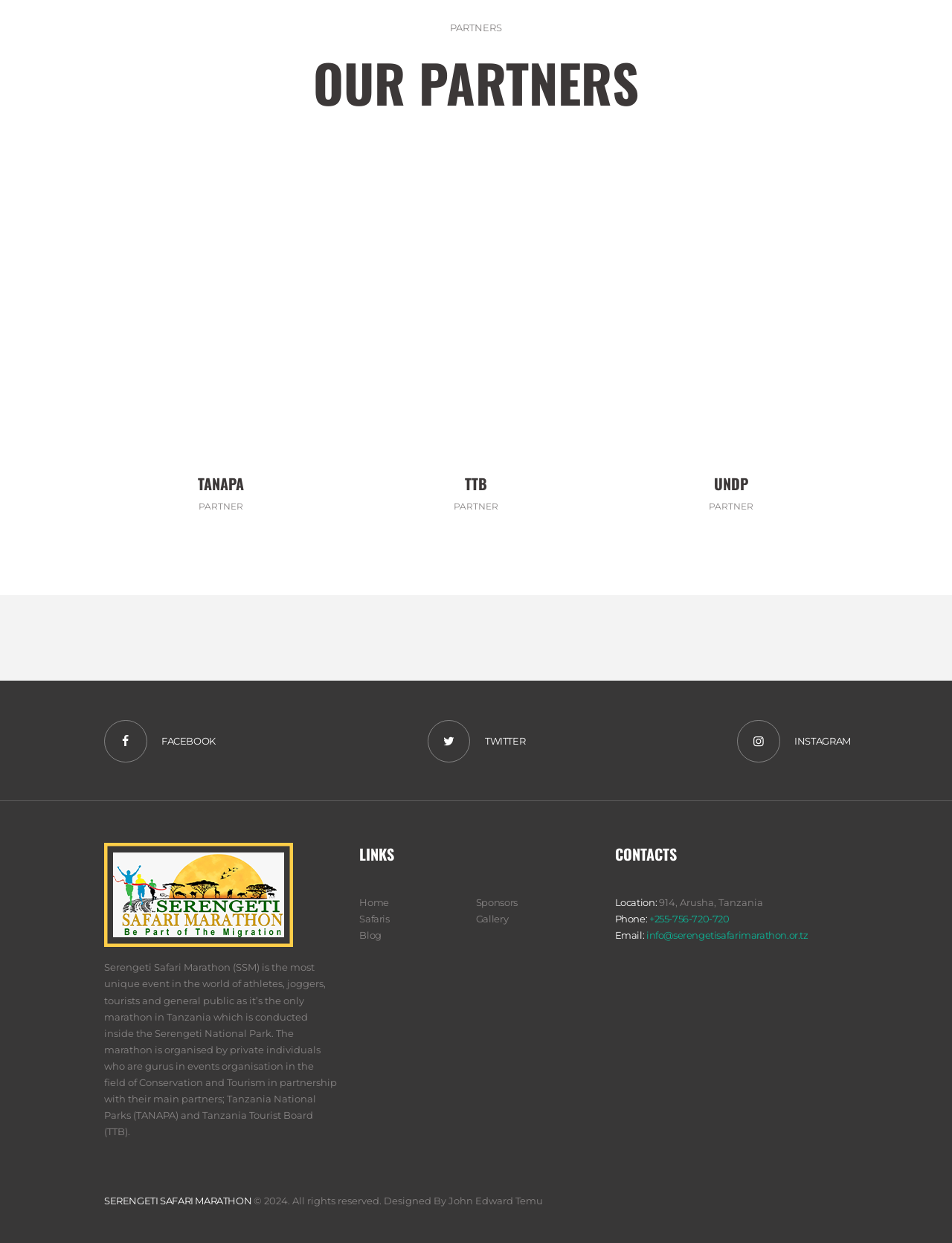Please mark the bounding box coordinates of the area that should be clicked to carry out the instruction: "Visit Facebook".

[0.109, 0.579, 0.154, 0.613]